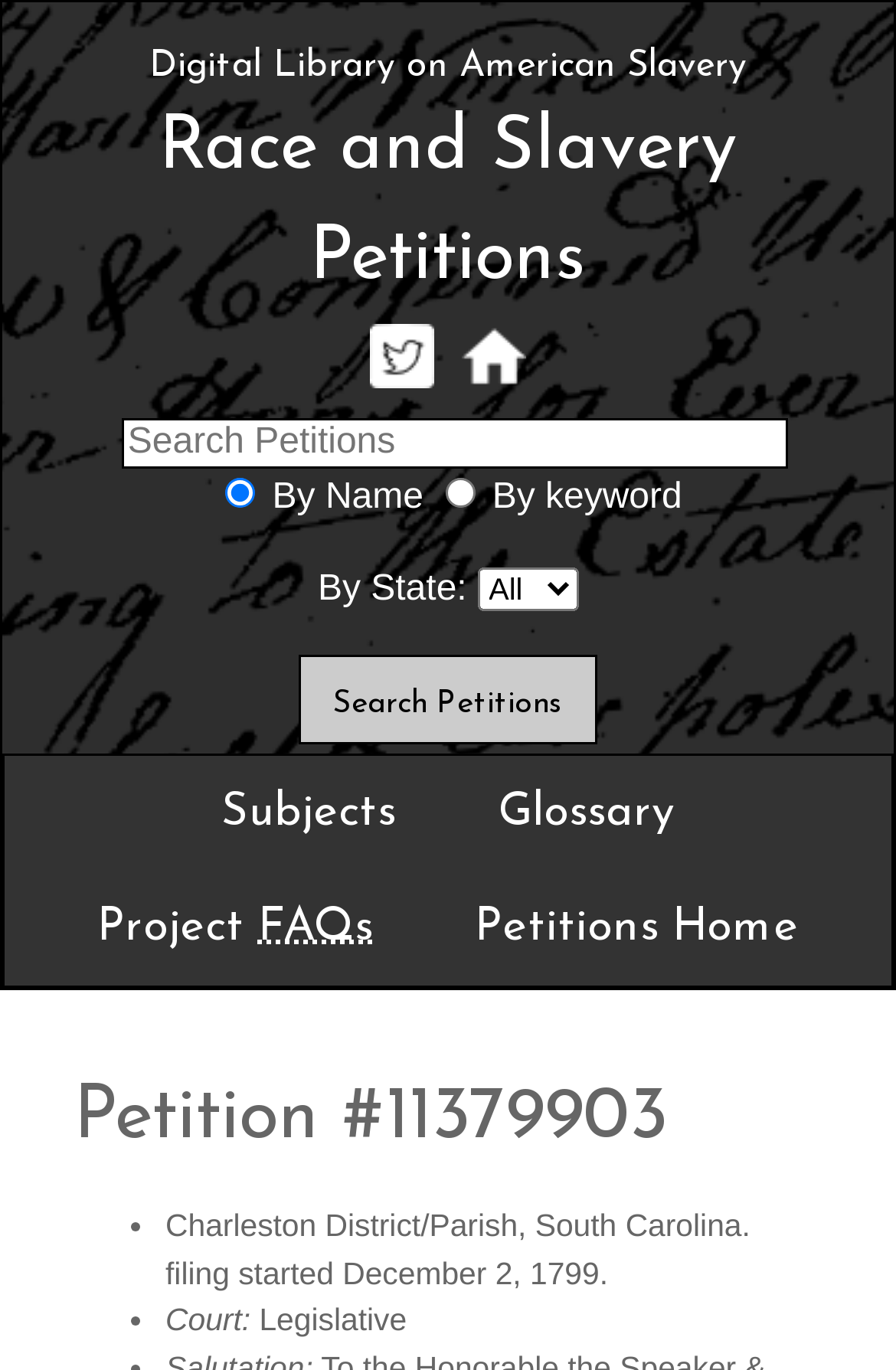What is the purpose of the 'Search Petitions' button?
Could you answer the question with a detailed and thorough explanation?

The 'Search Petitions' button is located next to the search terms textbox and radio buttons. Its purpose is to initiate a search for petitions based on the entered search terms and selected search option.